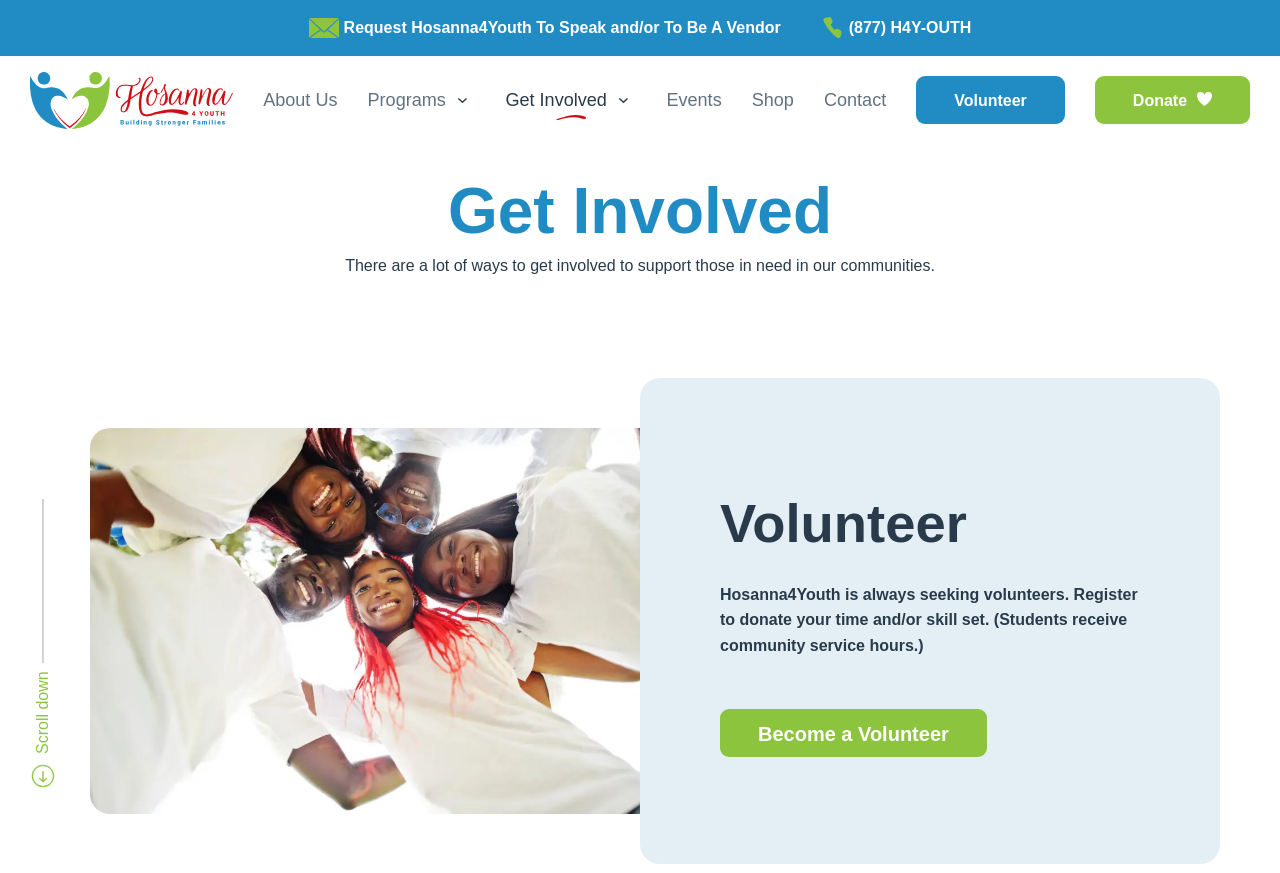What can be done to support Hosanna4Youth?
Look at the image and provide a detailed response to the question.

The webpage provides two prominent links, 'Volunteer' and 'Donate', which suggest that individuals can support Hosanna4Youth by volunteering their time or donating resources.